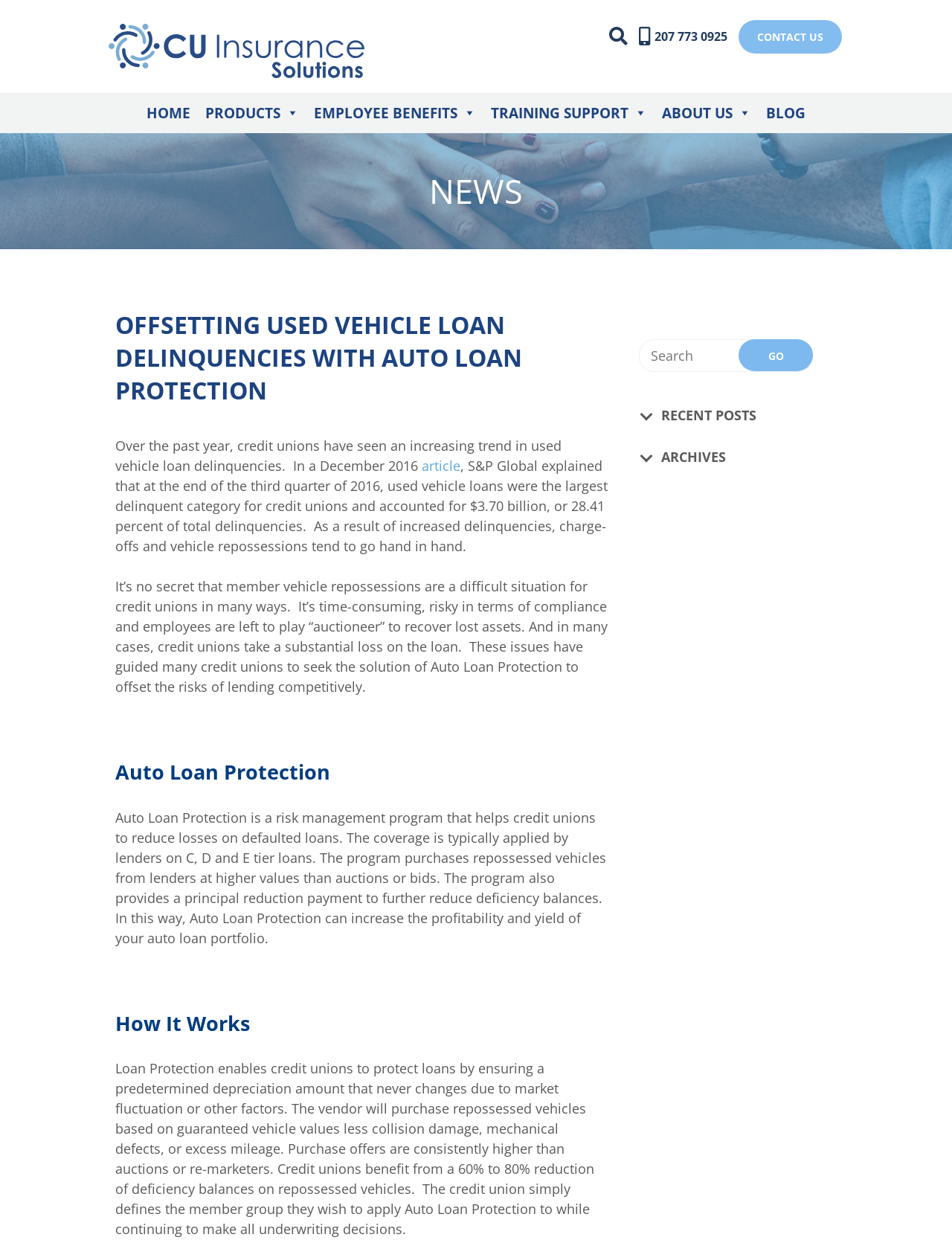Could you find the bounding box coordinates of the clickable area to complete this instruction: "Click the BLOG link"?

[0.797, 0.079, 0.854, 0.103]